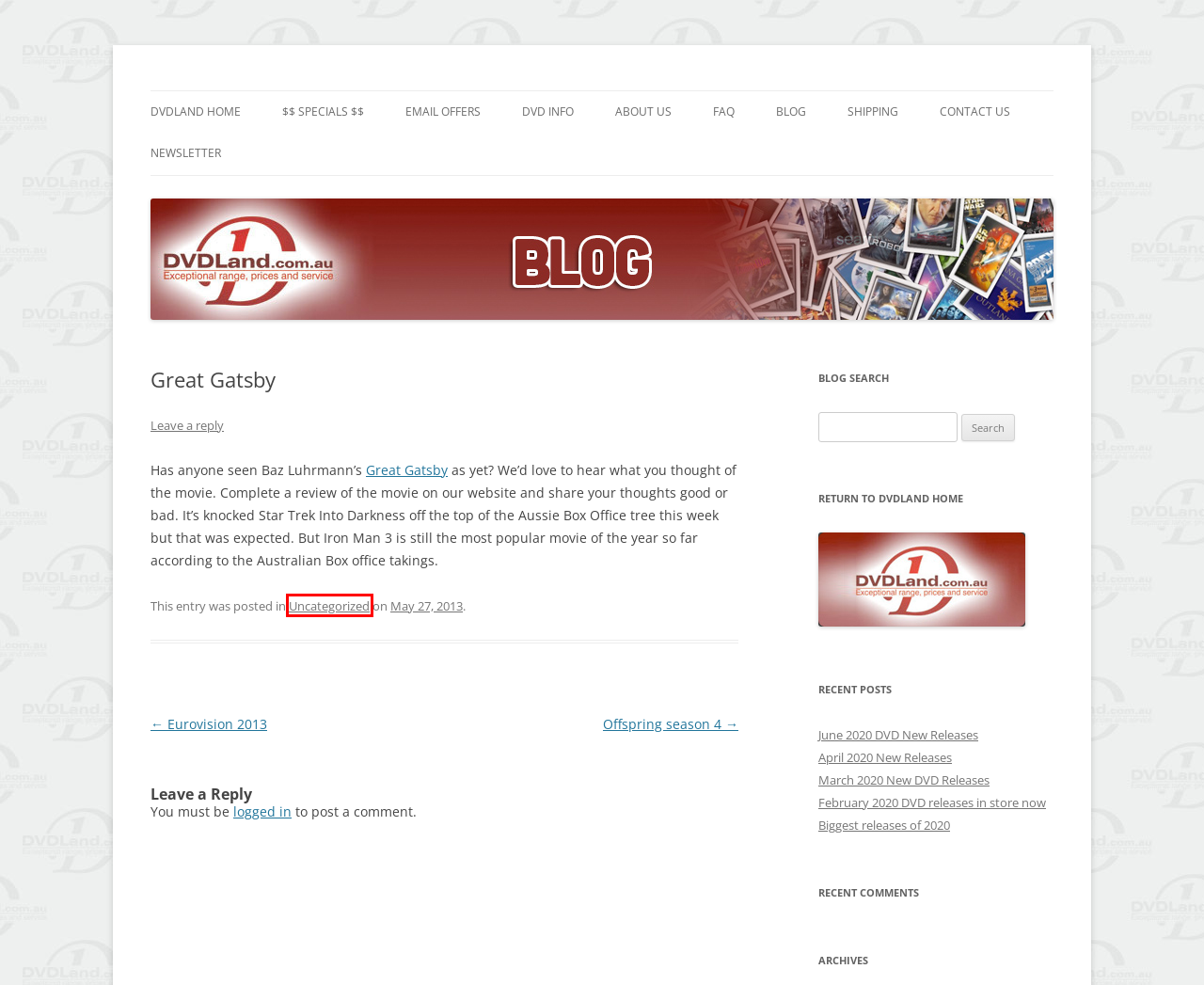You are presented with a screenshot of a webpage with a red bounding box. Select the webpage description that most closely matches the new webpage after clicking the element inside the red bounding box. The options are:
A. April 2020 New Releases | DVDLand Blog
B. Buy DVDs Online from Australia’s #1 DVD Provider, DVDLand
C. DVD Info & DVDLand Reviews
D. February 2020 DVD releases in store now | DVDLand Blog
E. Uncategorized | DVDLand Blog
F. Log In ‹ DVDLand Blog — WordPress
G. DVDLand Shipping & DVDLand Review @ The All Australian DVD Store
H. March 2020 New DVD Releases | DVDLand Blog

E